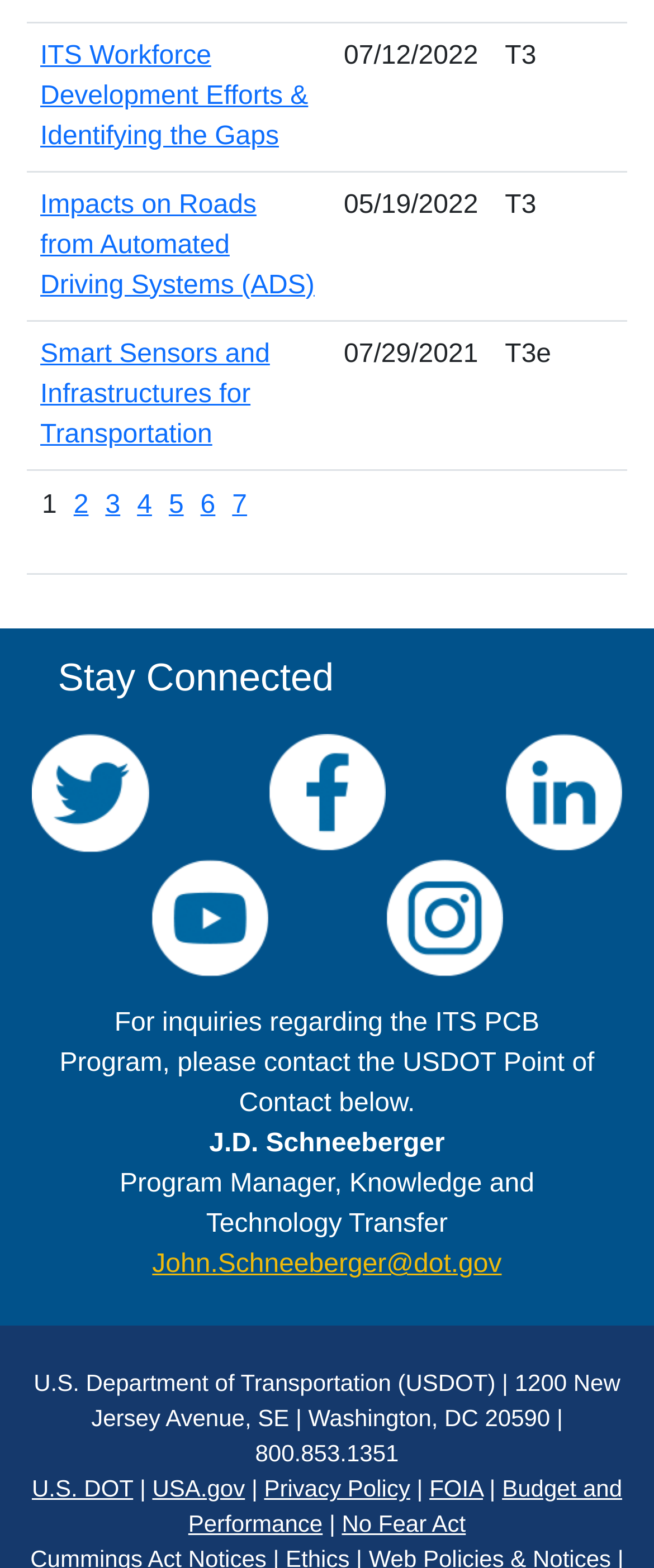Pinpoint the bounding box coordinates of the clickable area necessary to execute the following instruction: "Click on the link 'ITS Workforce Development Efforts & Identifying the Gaps'". The coordinates should be given as four float numbers between 0 and 1, namely [left, top, right, bottom].

[0.062, 0.026, 0.471, 0.096]